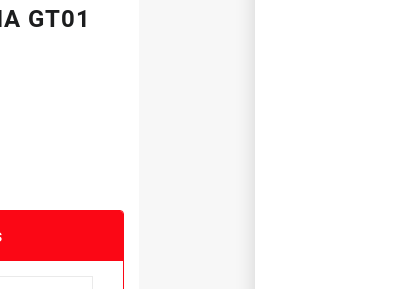What can customers do to receive notifications about the product's restock?
Based on the image, respond with a single word or phrase.

Subscribe with name and email